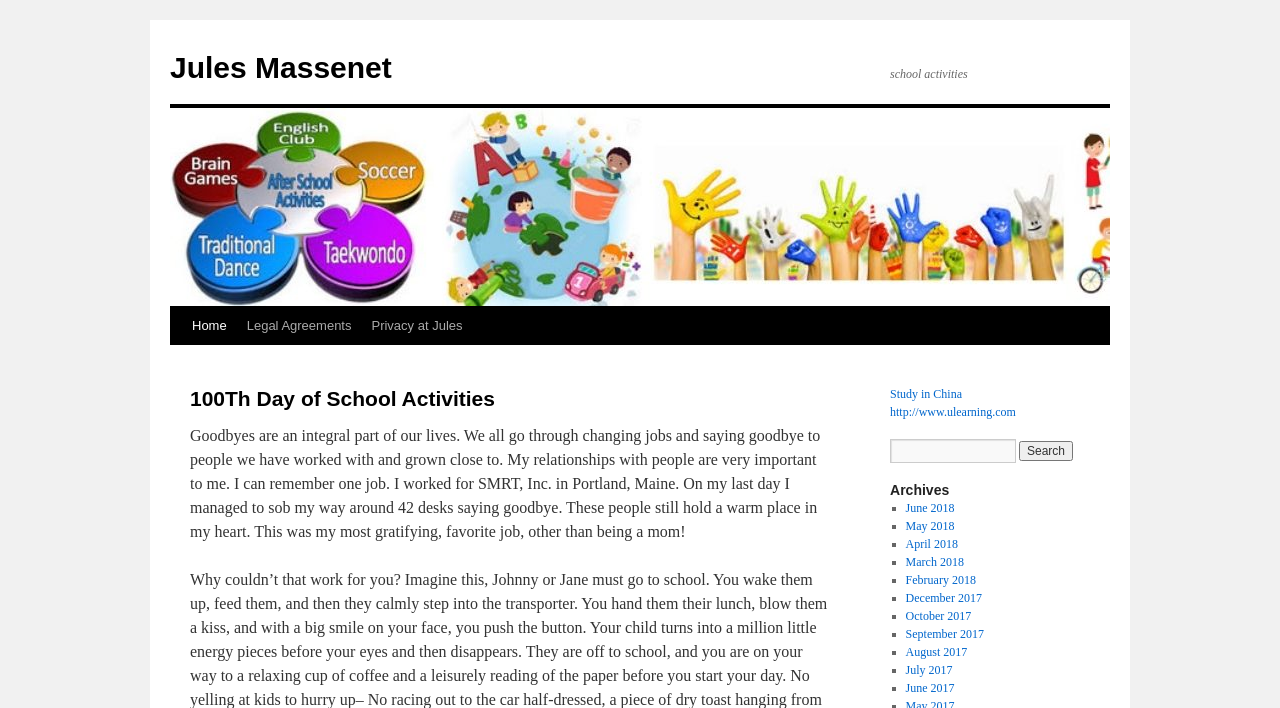Find the bounding box coordinates for the element that must be clicked to complete the instruction: "Click on 'Media'". The coordinates should be four float numbers between 0 and 1, indicated as [left, top, right, bottom].

None